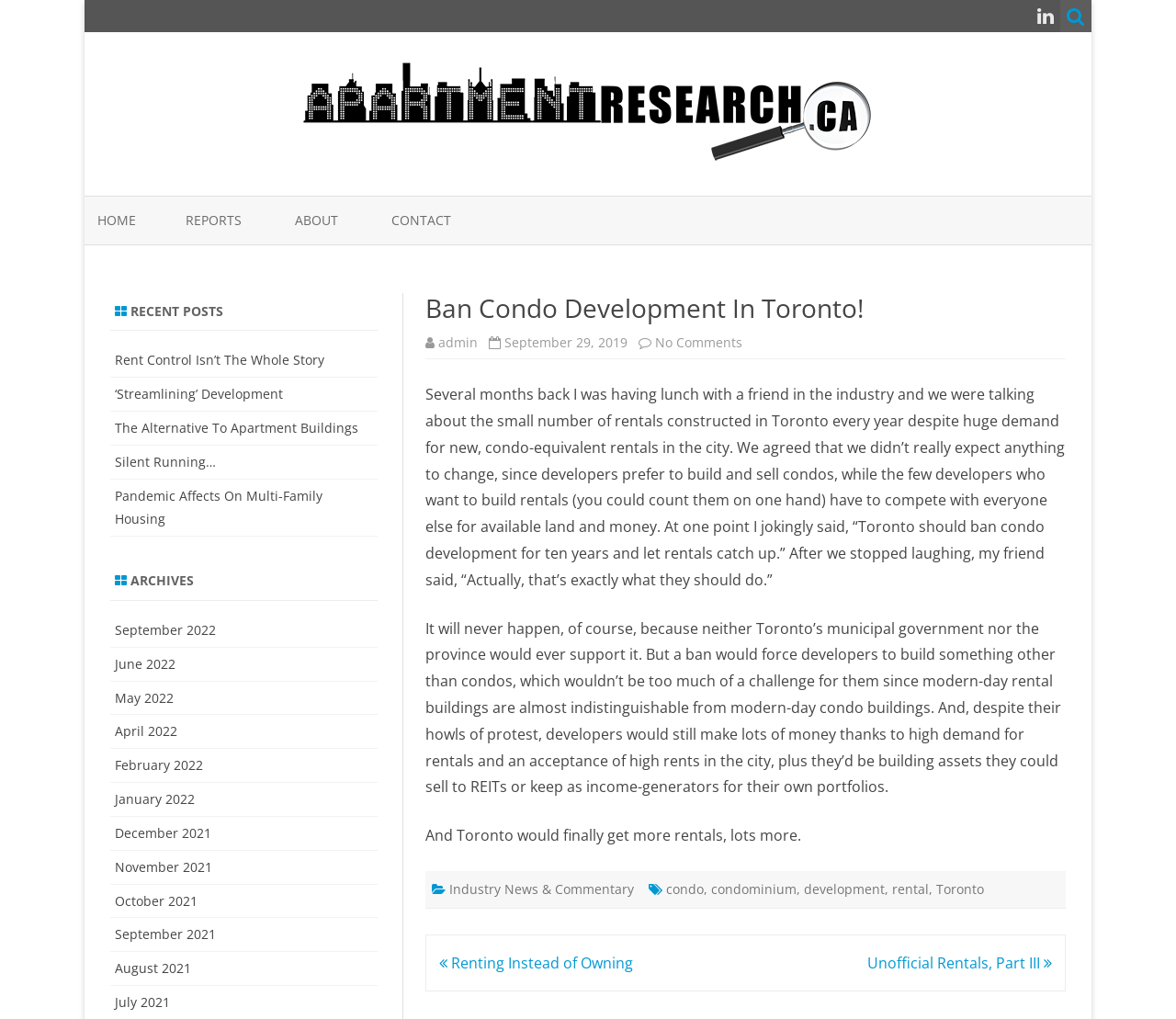Please provide a comprehensive response to the question below by analyzing the image: 
What is the title of the article?

The title of the article can be found in the header section of the webpage, which is 'Ban Condo Development In Toronto!'.